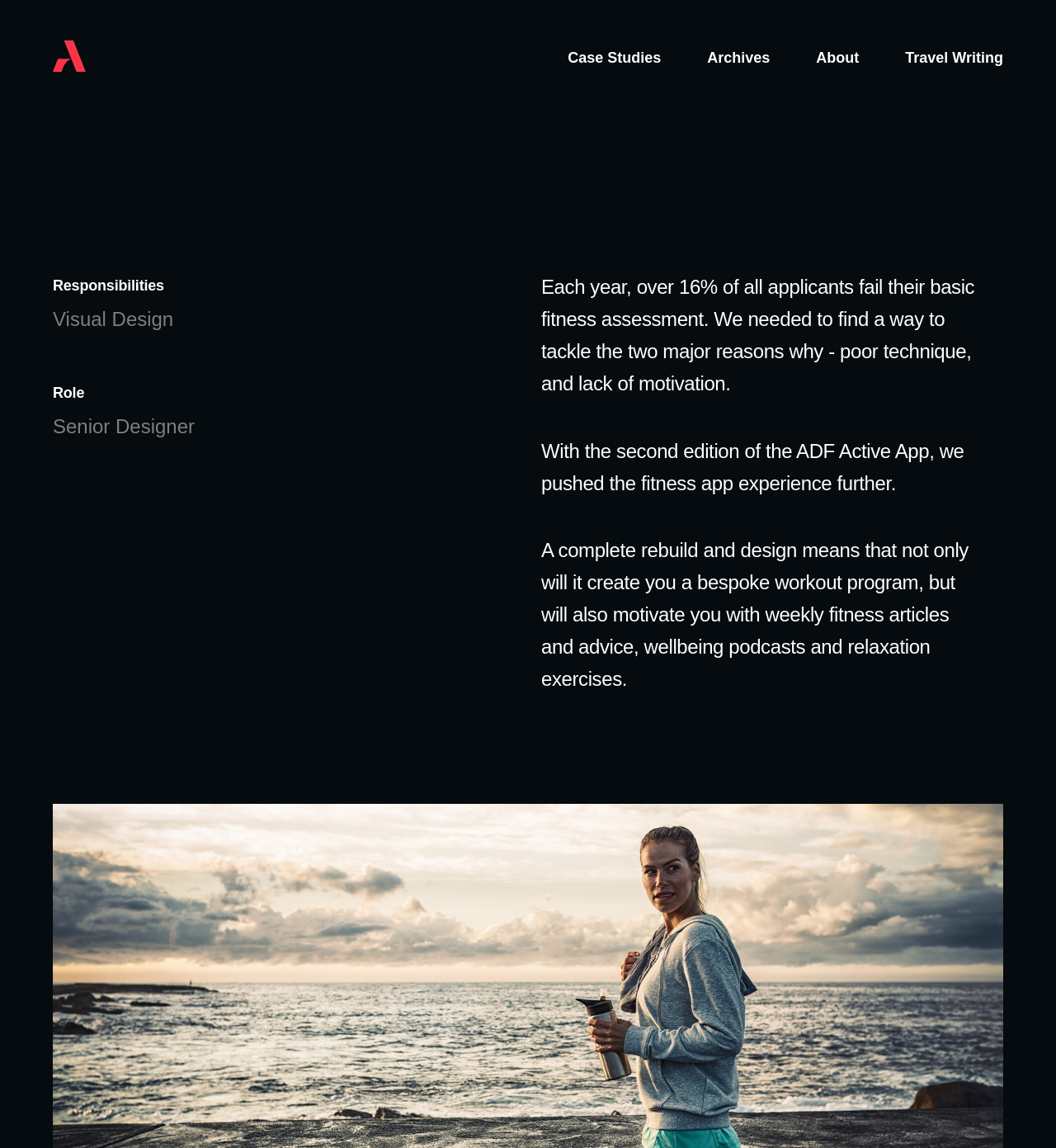What is the percentage of applicants who fail their basic fitness assessment?
Based on the screenshot, respond with a single word or phrase.

16%